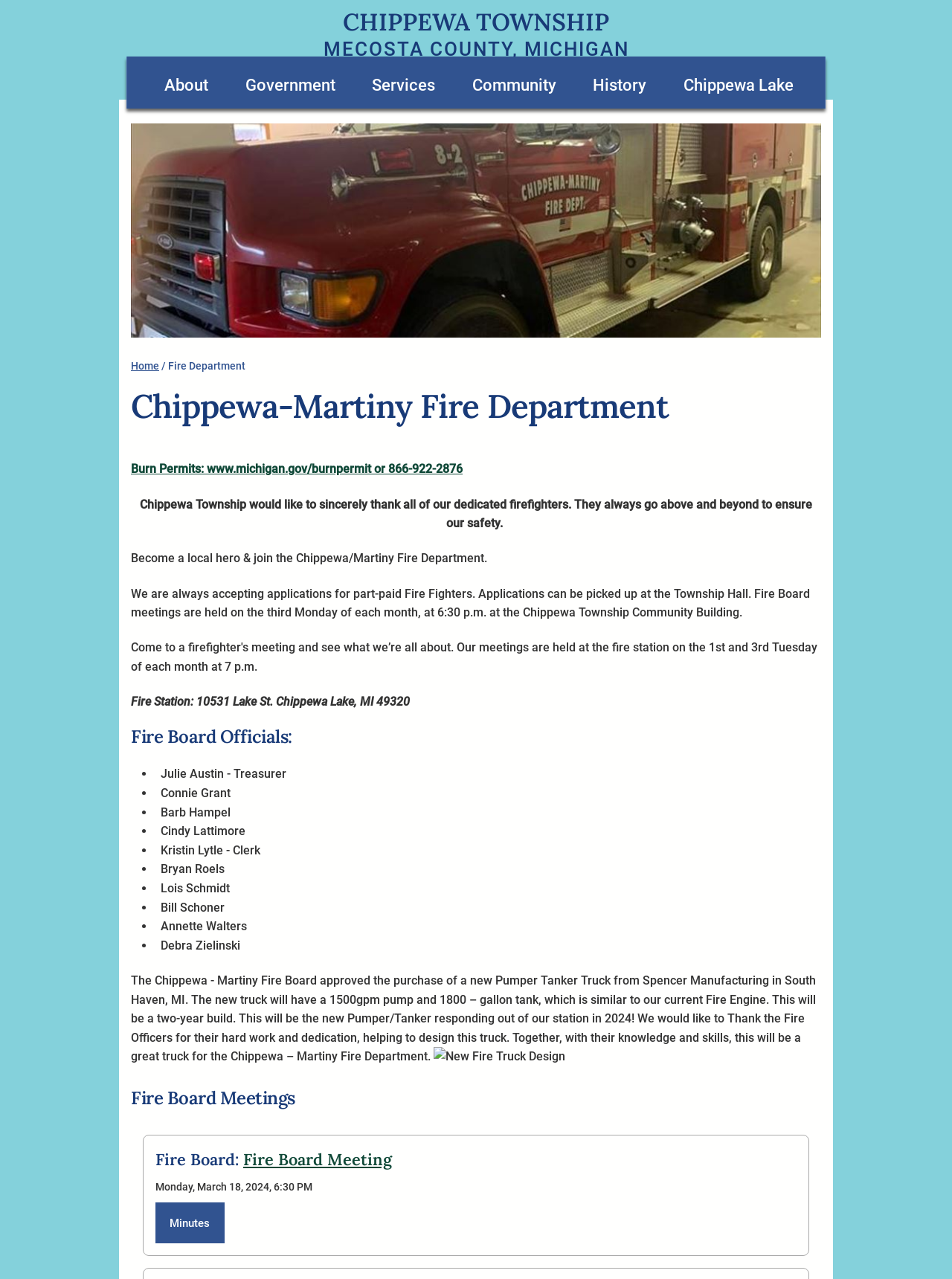Identify the bounding box coordinates of the region I need to click to complete this instruction: "Click on About".

[0.164, 0.054, 0.227, 0.079]